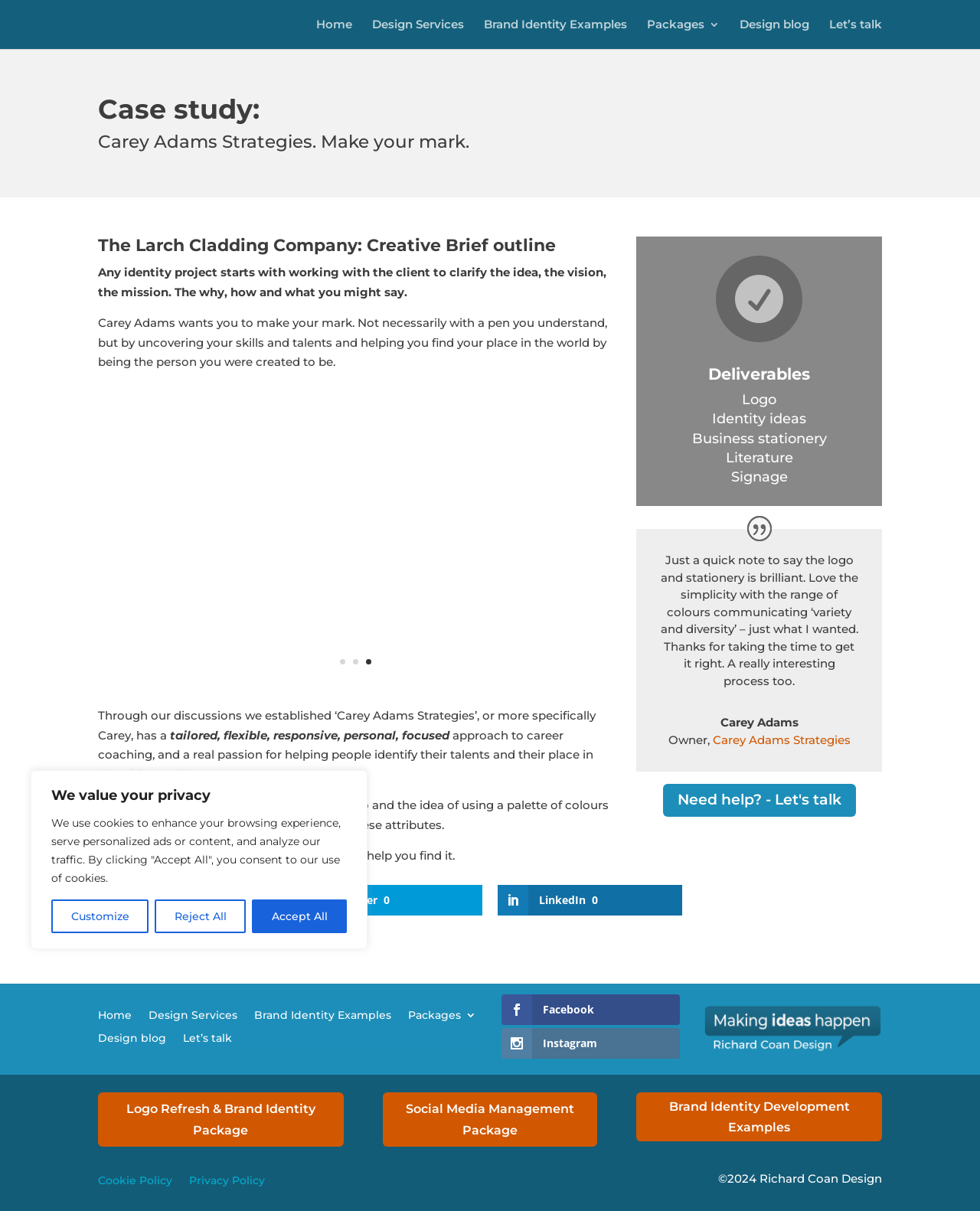How many social media links are present at the bottom of the webpage?
Relying on the image, give a concise answer in one word or a brief phrase.

3